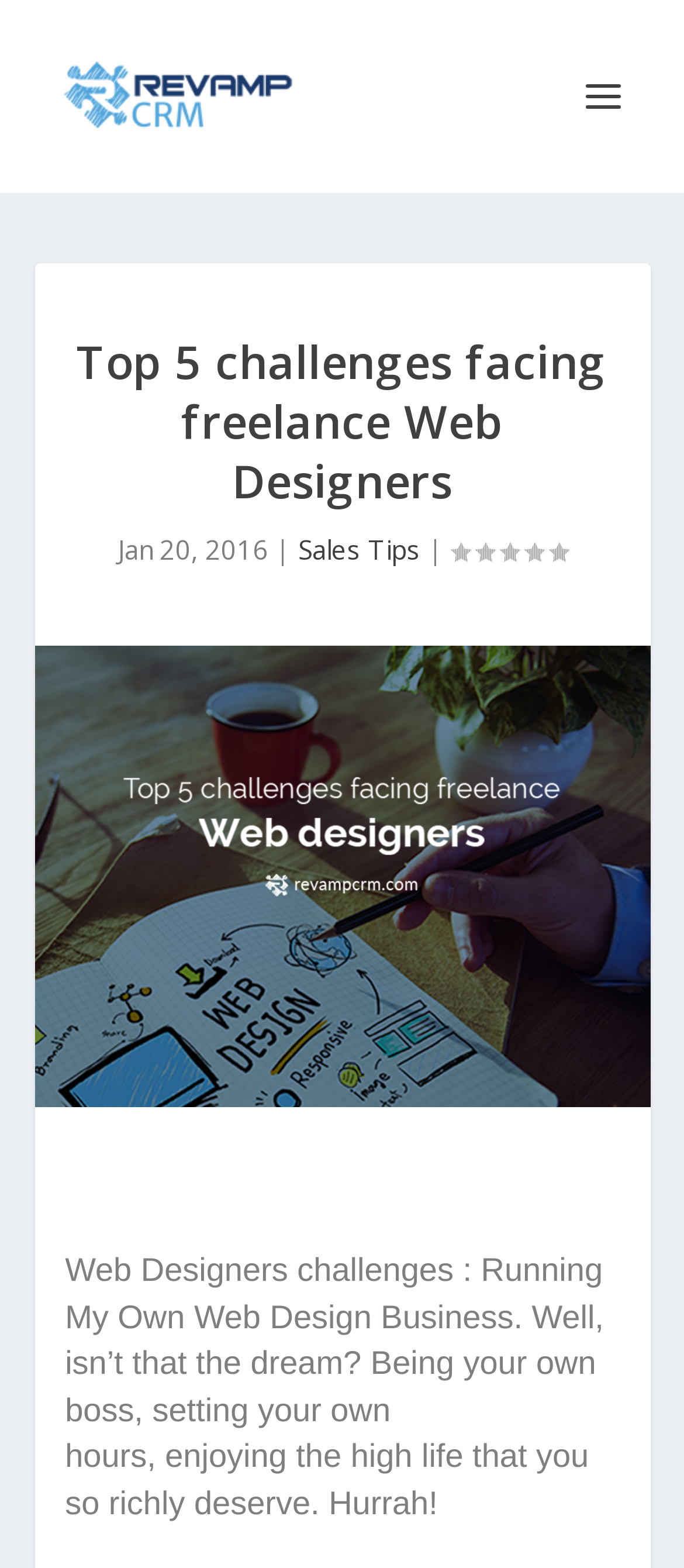Generate a thorough explanation of the webpage's elements.

The webpage appears to be a blog post or article discussing the challenges faced by freelance web designers. At the top of the page, there is a logo or icon for "Revamp CRM" accompanied by a link to the same. Below this, there is a heading that reads "Top 5 challenges facing freelance Web Designers". 

To the right of the heading, there is a date "Jan 20, 2016" followed by a vertical line and a link to "Sales Tips". Next to this, there is a rating displayed as "Rating: 0.00". 

Below these elements, there is a large image that takes up most of the width of the page, with a caption or title "Top 5 challenges facing freelance Web Designers". 

Further down the page, there is a block of text that discusses the idea of running one's own web design business, describing it as a dream where one can be their own boss, set their own hours, and enjoy a high quality of life.